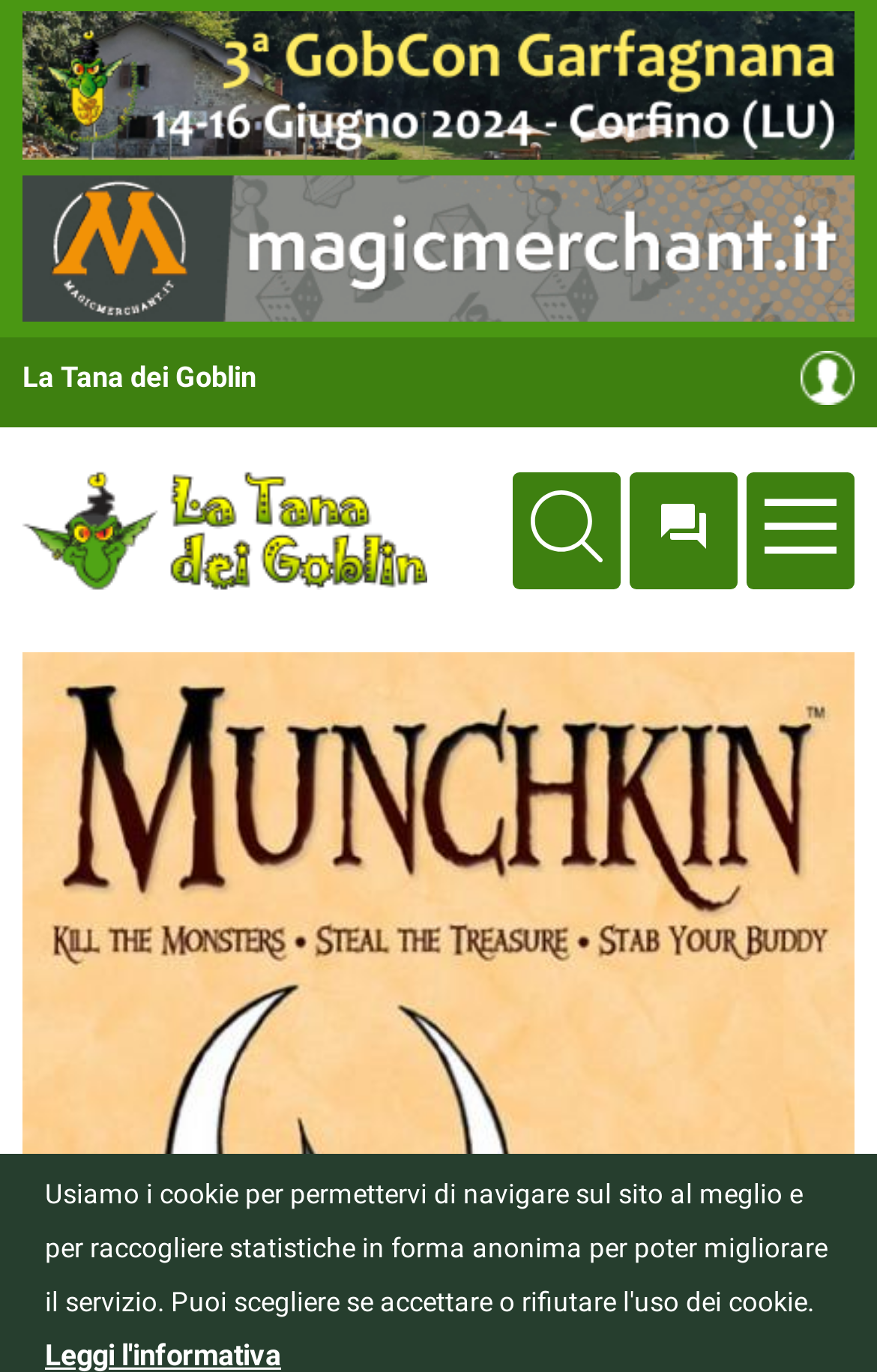How many links are in the top navigation bar?
Using the image, give a concise answer in the form of a single word or short phrase.

4